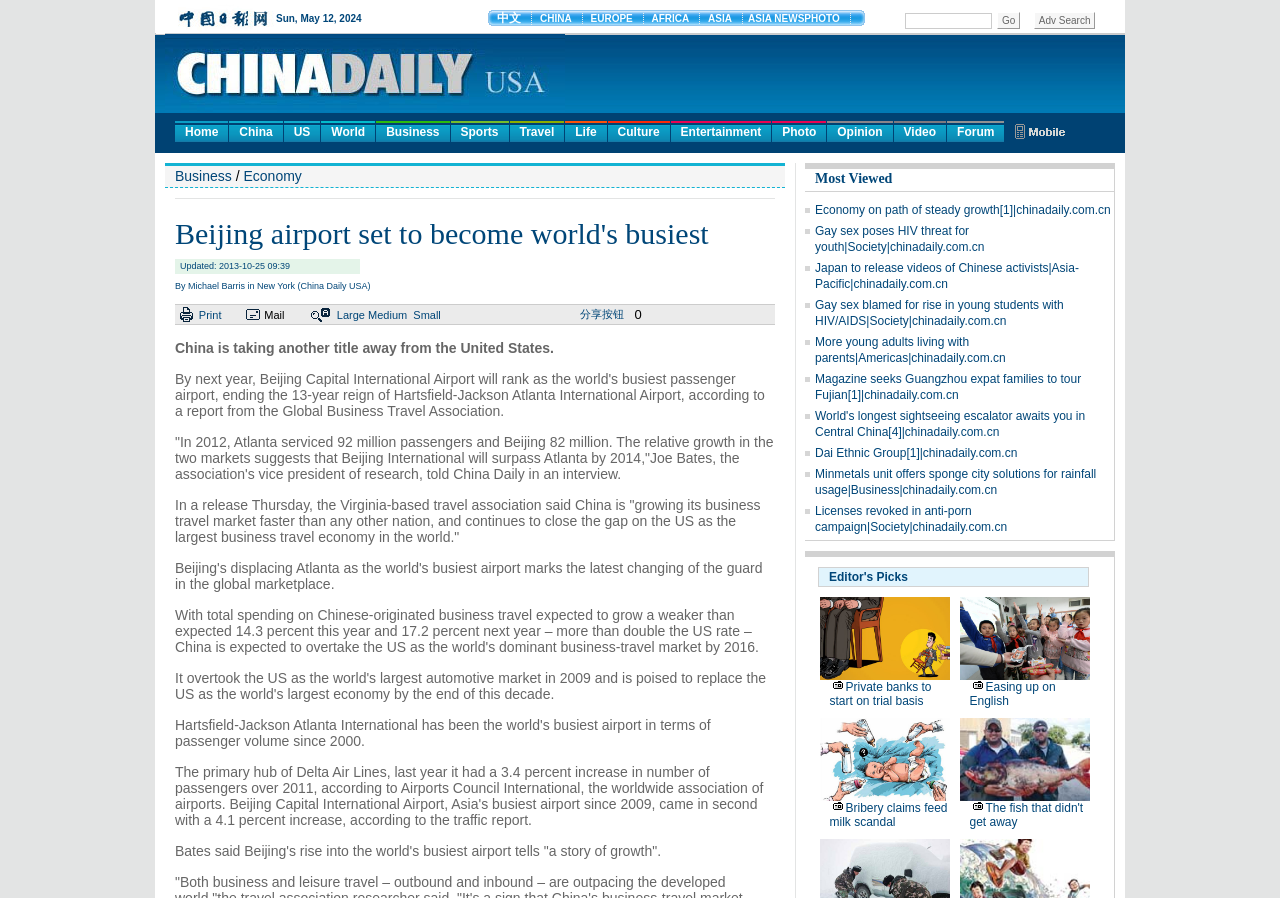Please find the bounding box coordinates of the element that must be clicked to perform the given instruction: "Click on the 'Most Viewed' heading". The coordinates should be four float numbers from 0 to 1, i.e., [left, top, right, bottom].

[0.629, 0.188, 0.87, 0.214]